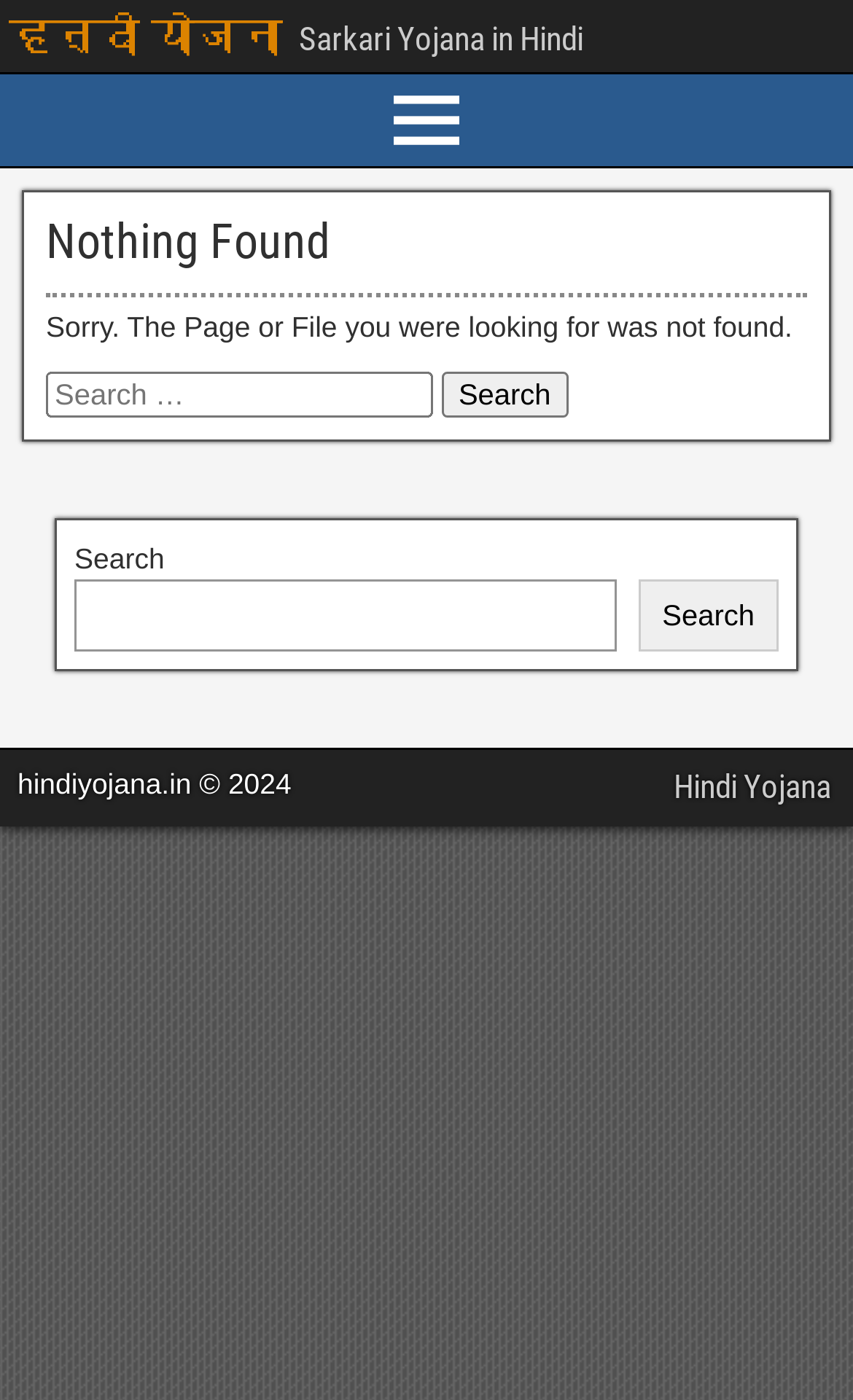From the element description value="Search", predict the bounding box coordinates of the UI element. The coordinates must be specified in the format (top-left x, top-left y, bottom-right x, bottom-right y) and should be within the 0 to 1 range.

[0.517, 0.265, 0.666, 0.298]